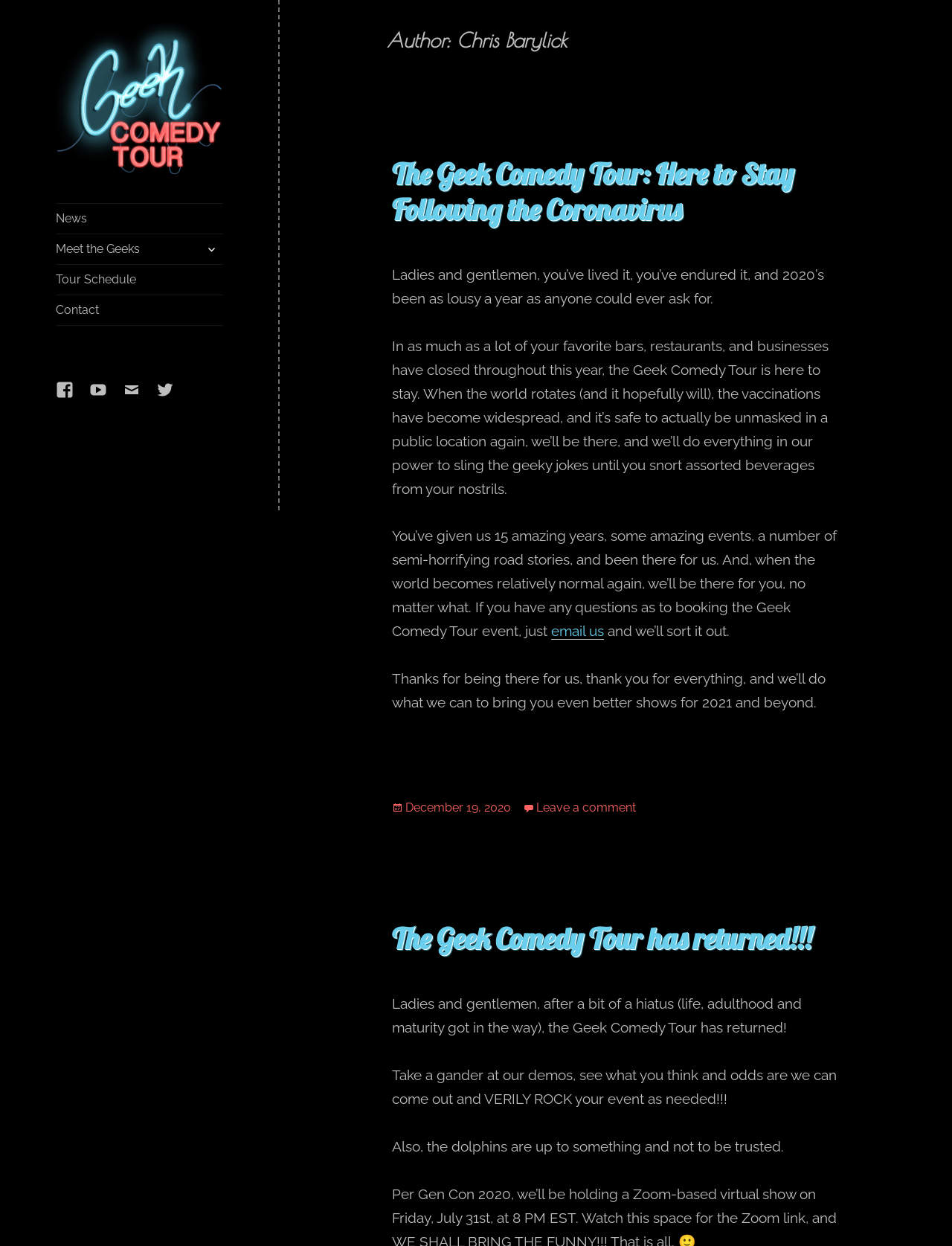Answer the question below in one word or phrase:
How can I contact the Geek Comedy Tour?

Email